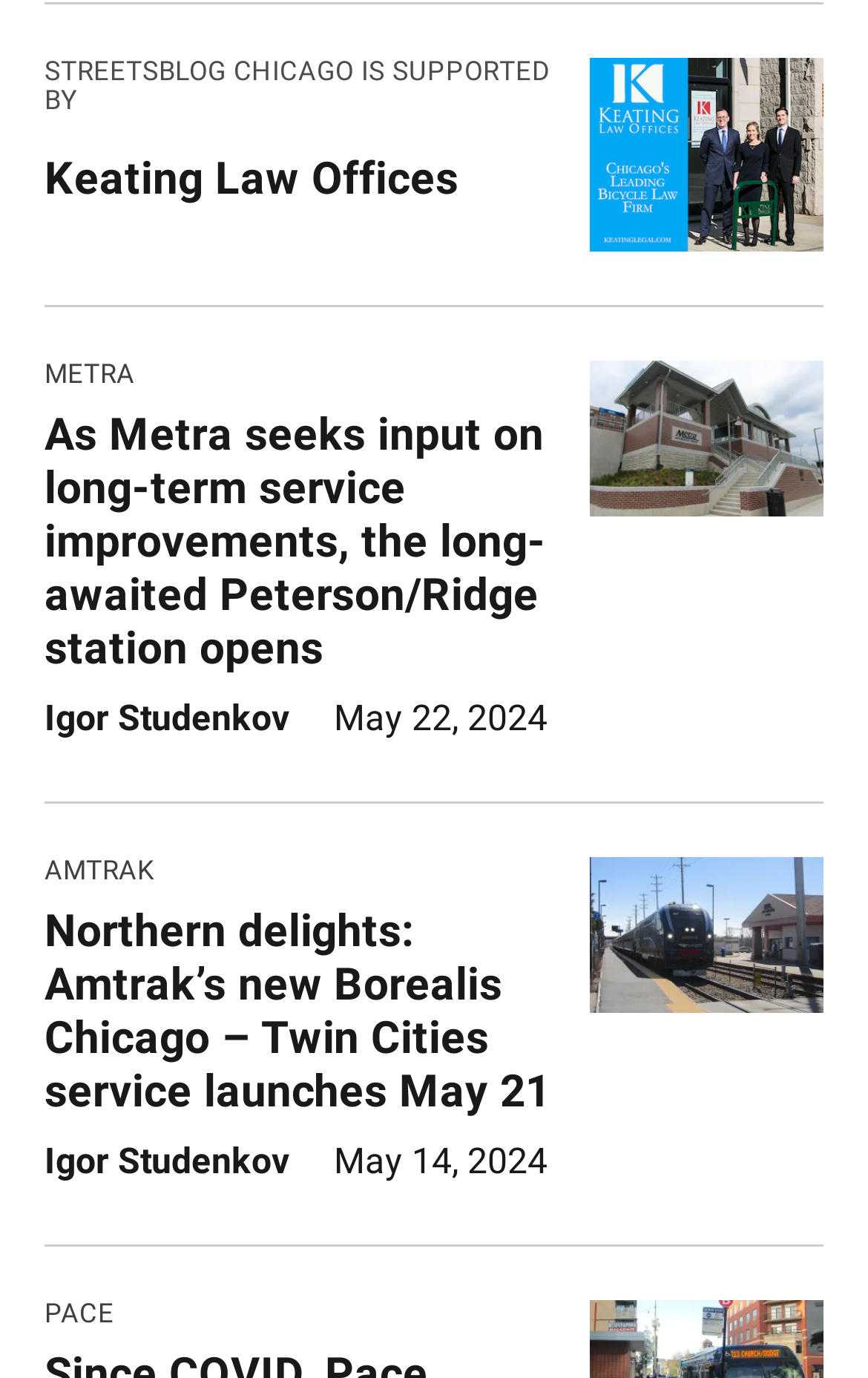Determine the bounding box coordinates of the clickable region to execute the instruction: "Read the article about Metra's long-term service improvements". The coordinates should be four float numbers between 0 and 1, denoted as [left, top, right, bottom].

[0.051, 0.296, 0.638, 0.503]